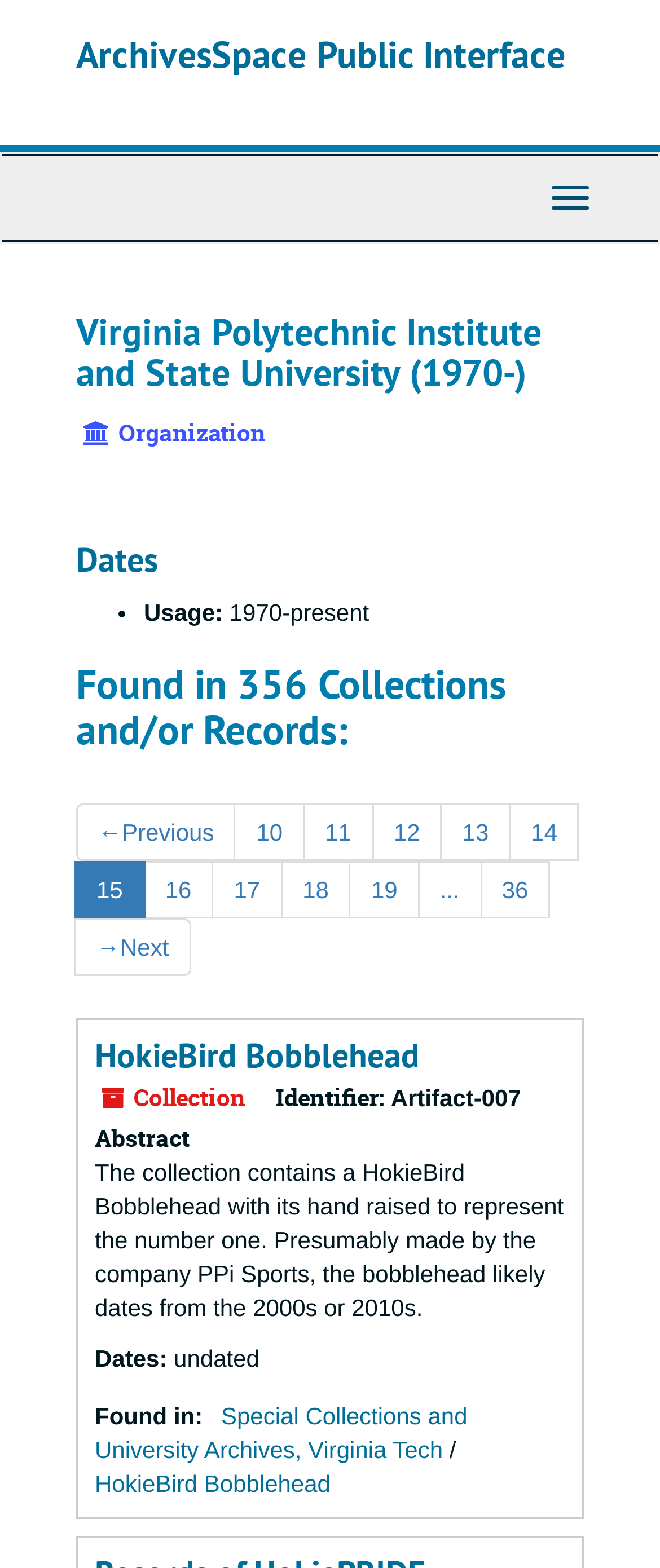Provide the bounding box coordinates, formatted as (top-left x, top-left y, bottom-right x, bottom-right y), with all values being floating point numbers between 0 and 1. Identify the bounding box of the UI element that matches the description: ←Previous

[0.115, 0.513, 0.358, 0.549]